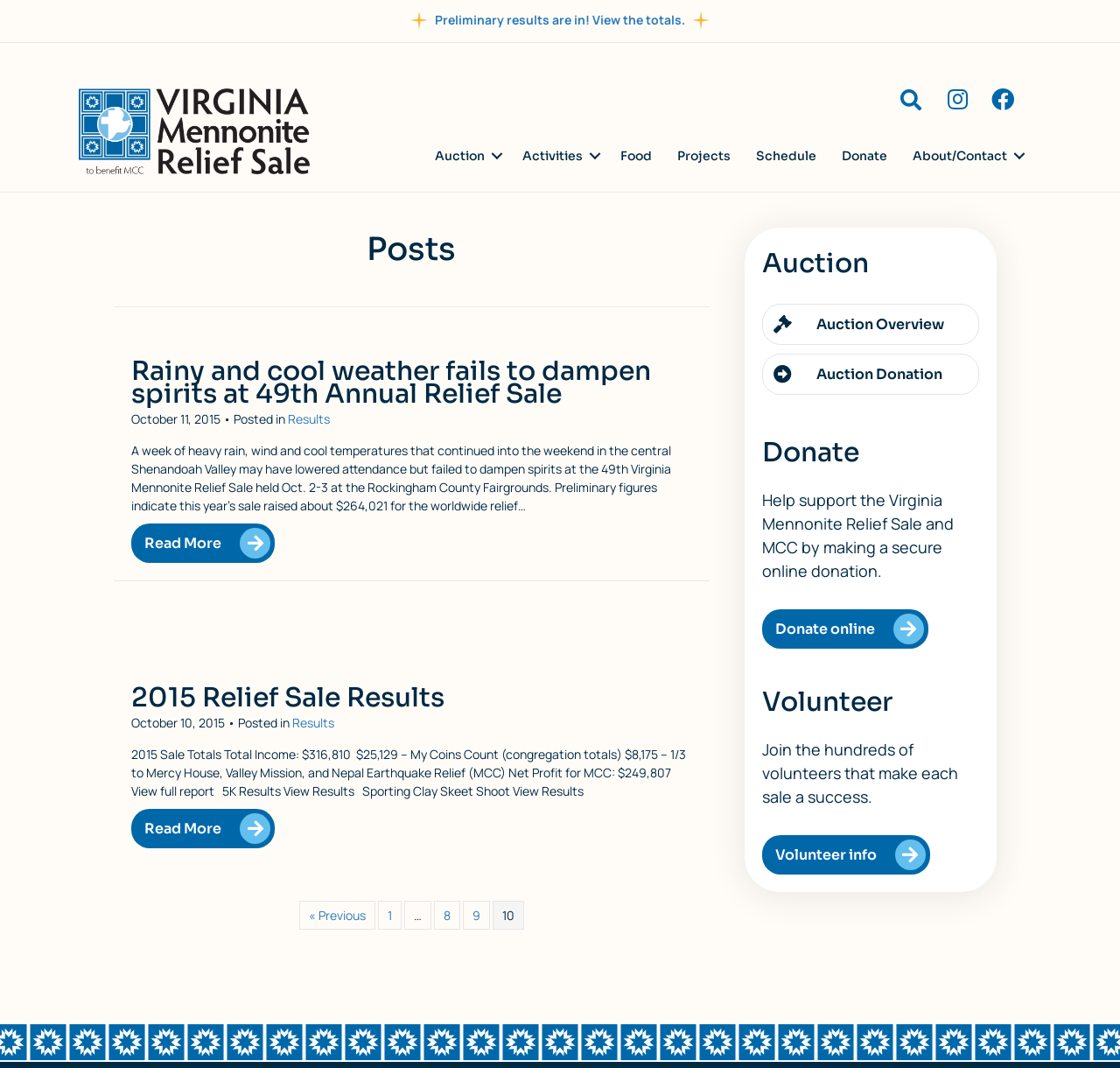Please identify the bounding box coordinates of the area that needs to be clicked to fulfill the following instruction: "View the 2015 Relief Sale Results."

[0.117, 0.4, 0.397, 0.431]